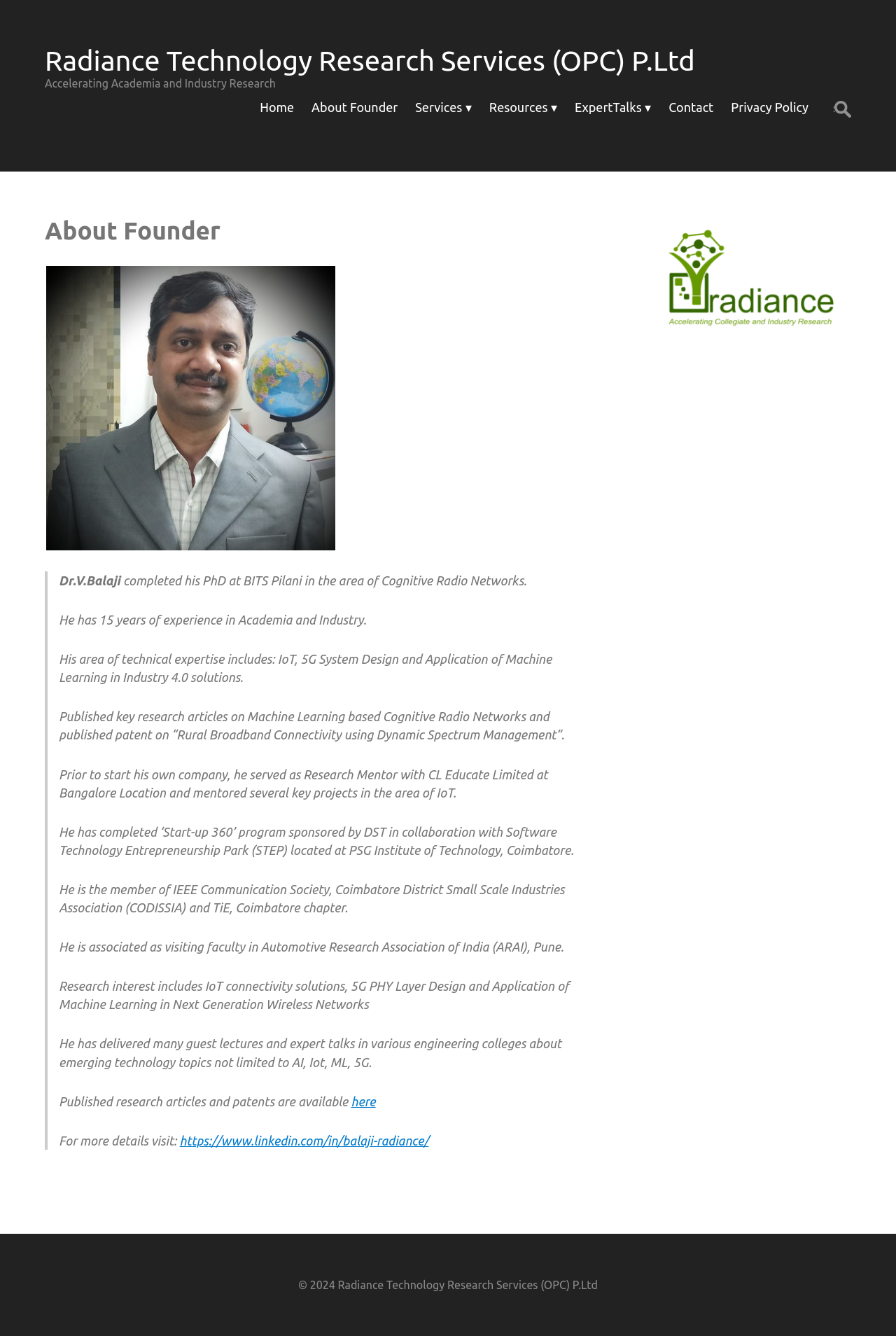Provide a one-word or one-phrase answer to the question:
What is the founder's name?

Dr. V. Balaji